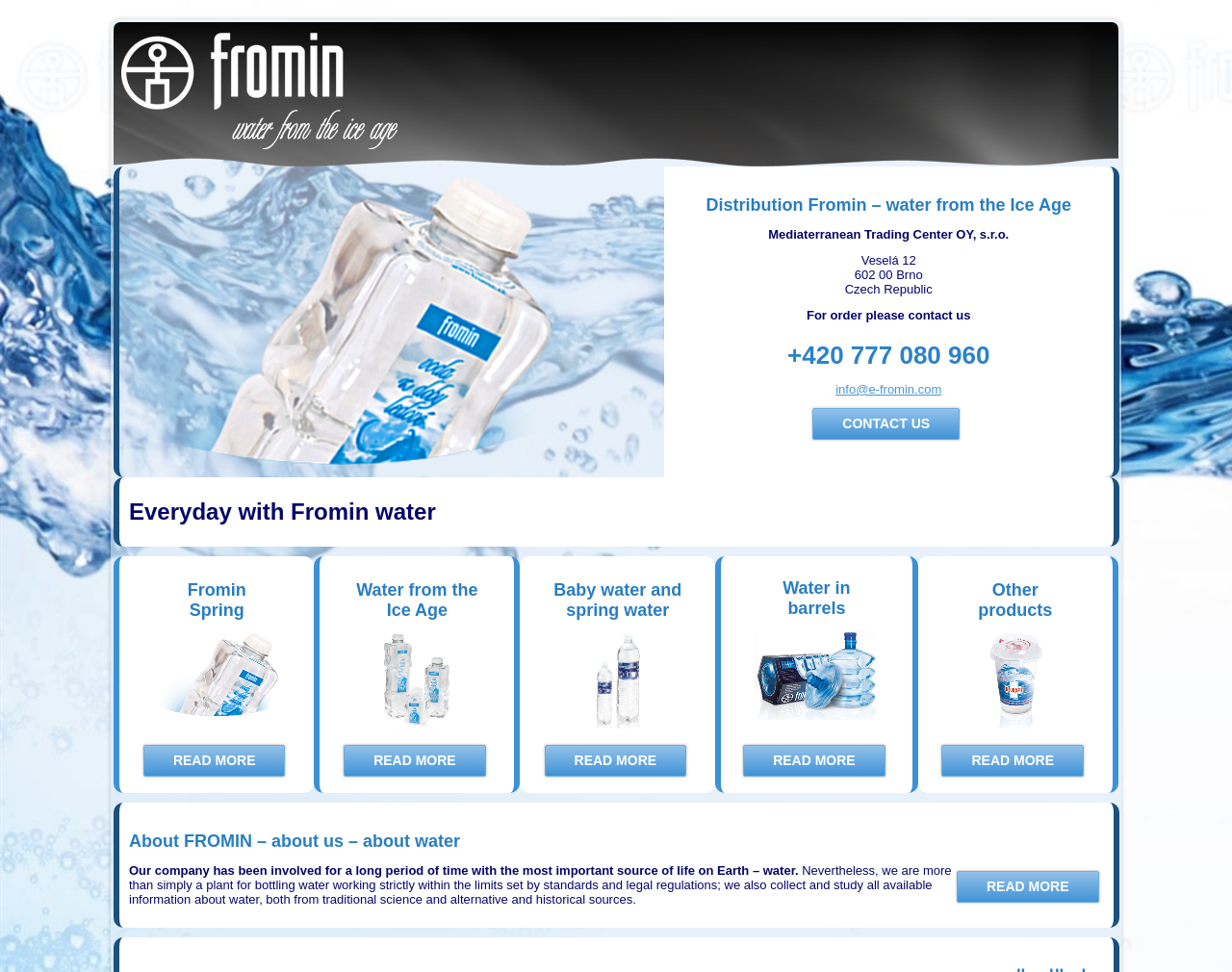Examine the screenshot and answer the question in as much detail as possible: What are the types of water products offered?

The types of water products offered can be found in the second table, which contains four table cells with headings 'Fromin Spring', 'Water from the Ice Age', 'Baby water and spring water', and 'Water in barrels', and another table cell with heading 'Other products'.